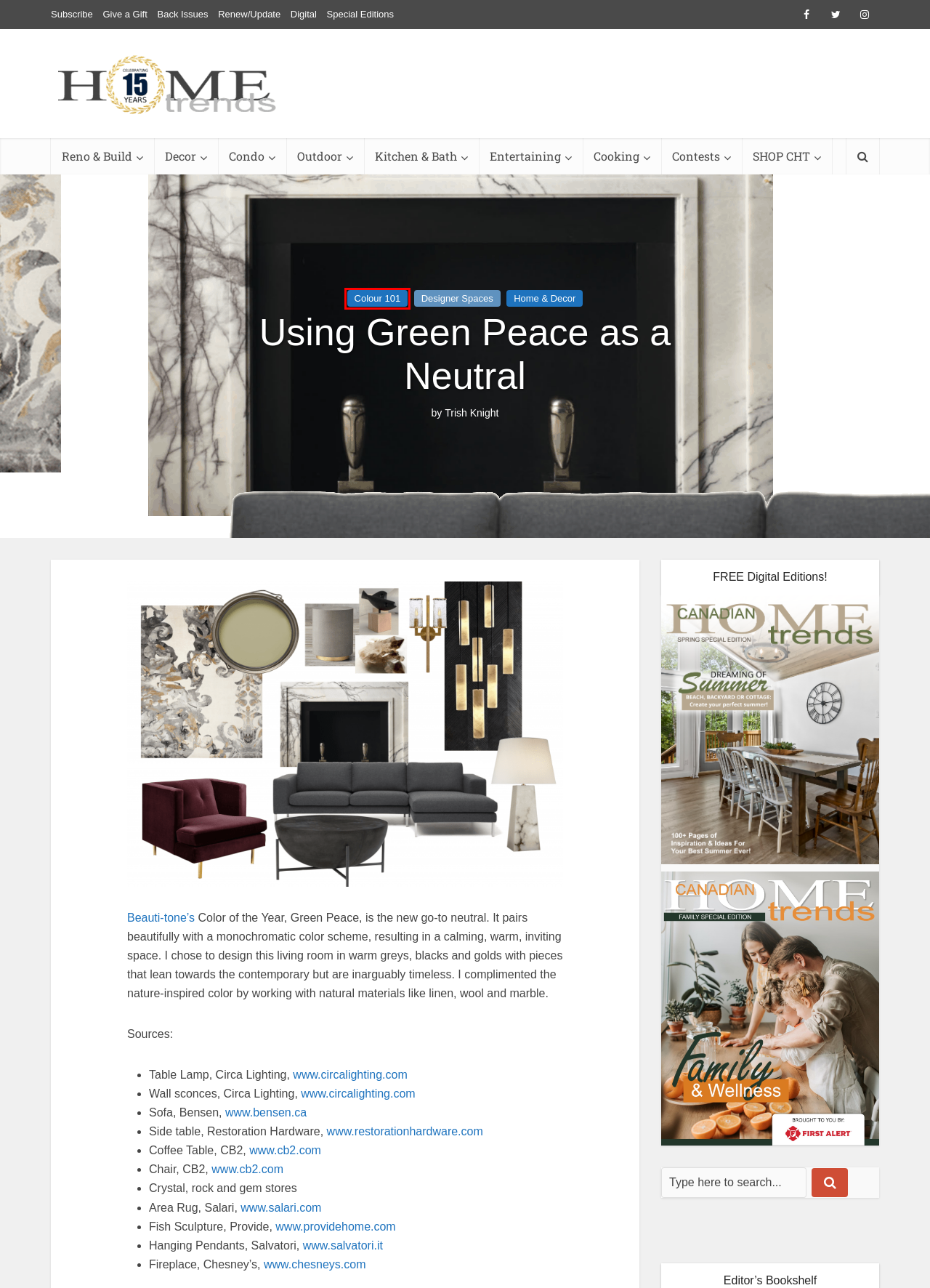Look at the screenshot of a webpage that includes a red bounding box around a UI element. Select the most appropriate webpage description that matches the page seen after clicking the highlighted element. Here are the candidates:
A. Chesneys USA | Mantels & Architectural Stone
B. Kitchen & Bath - Home Trends Magazine
C. ALREADY A SUBSCRIBER? - Home Trends Magazine
D. Contests - Home Trends Magazine
E. Holidays & Entertaining - Home Trends Magazine
F. Colour 101 - Home Trends Magazine
G. Special Editions - Home Trends Magazine
H. Home & Decor - Home Trends Magazine

F